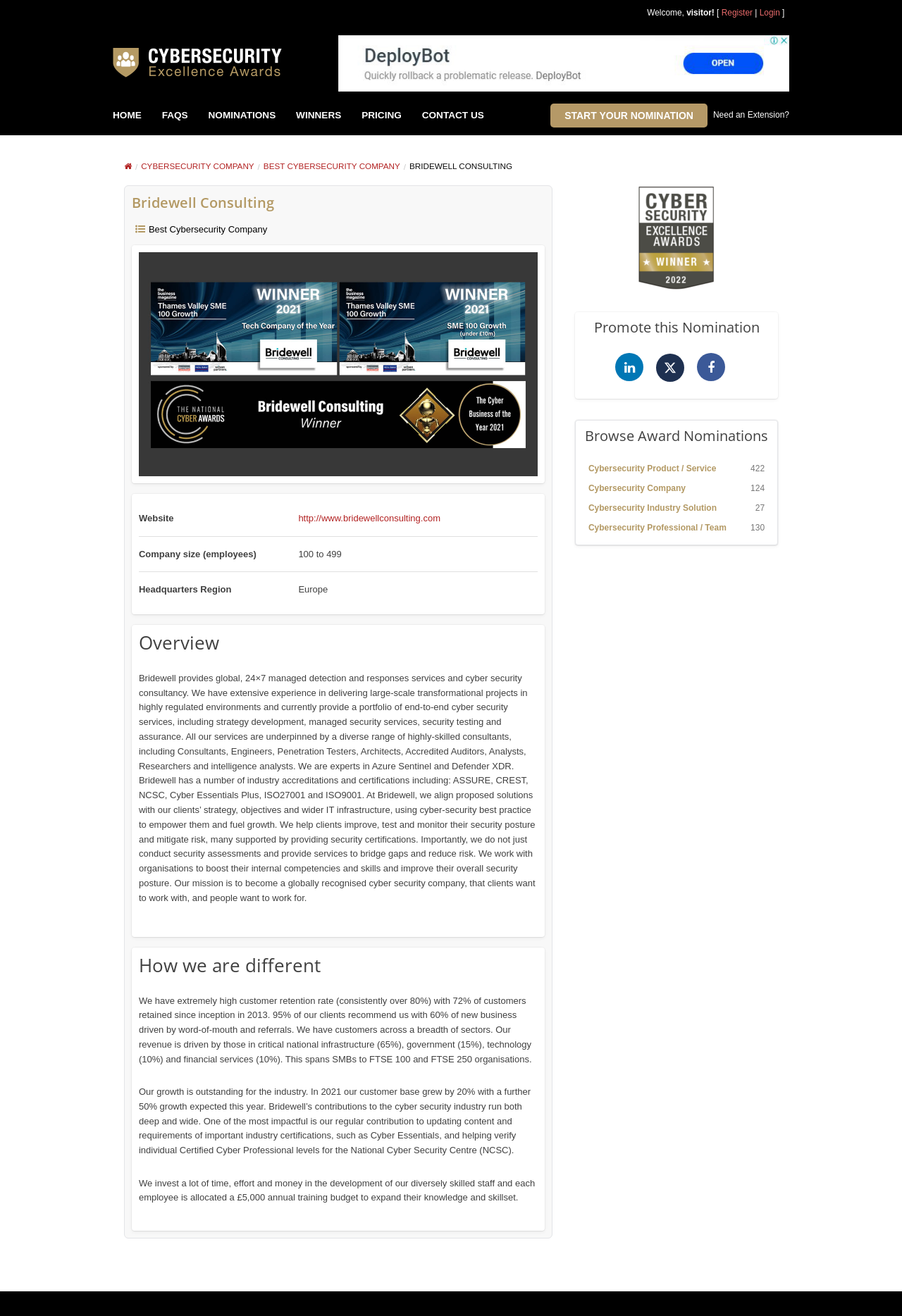Using the provided description: "Winners", find the bounding box coordinates of the corresponding UI element. The output should be four float numbers between 0 and 1, in the format [left, top, right, bottom].

[0.317, 0.078, 0.39, 0.098]